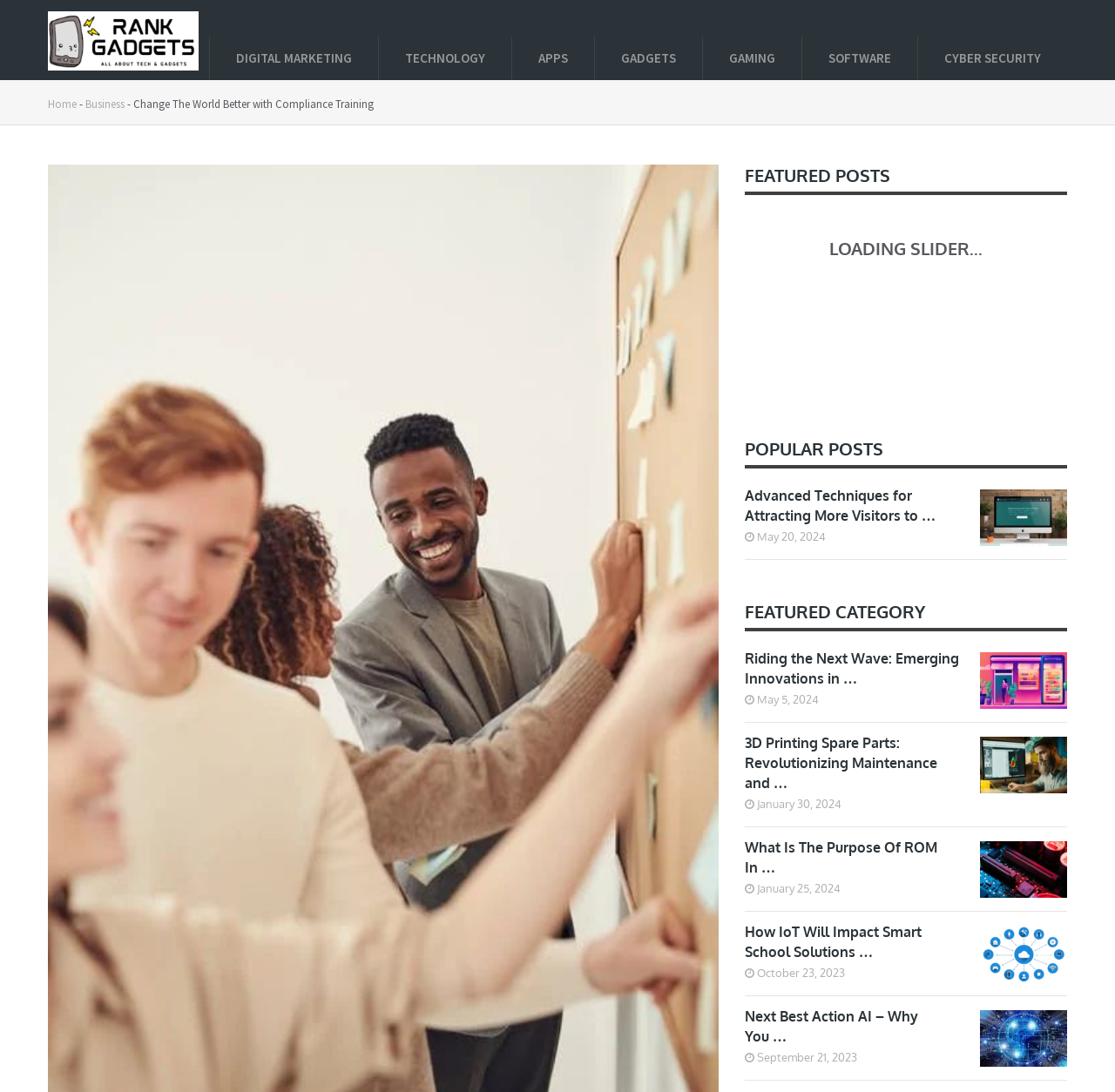Determine the bounding box coordinates of the region that needs to be clicked to achieve the task: "Click on the 'DIGITAL MARKETING' link".

[0.188, 0.033, 0.339, 0.073]